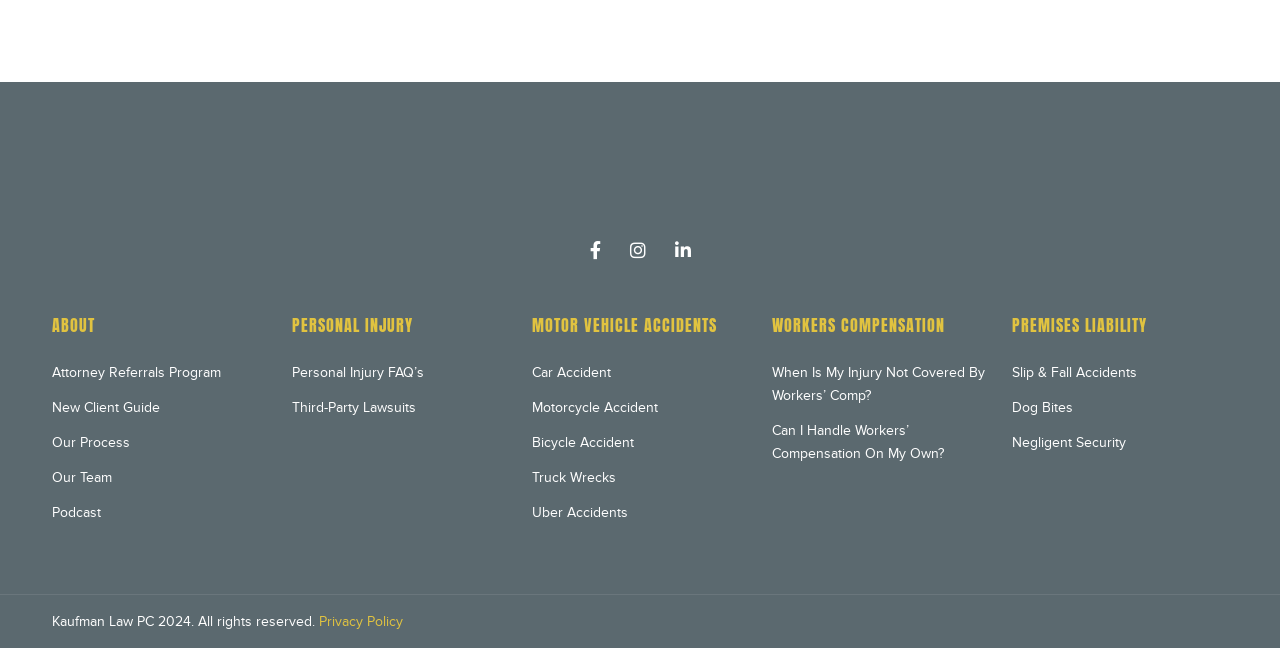Locate the bounding box coordinates of the area to click to fulfill this instruction: "Check the Our Team page". The bounding box should be presented as four float numbers between 0 and 1, in the order [left, top, right, bottom].

[0.041, 0.724, 0.088, 0.75]